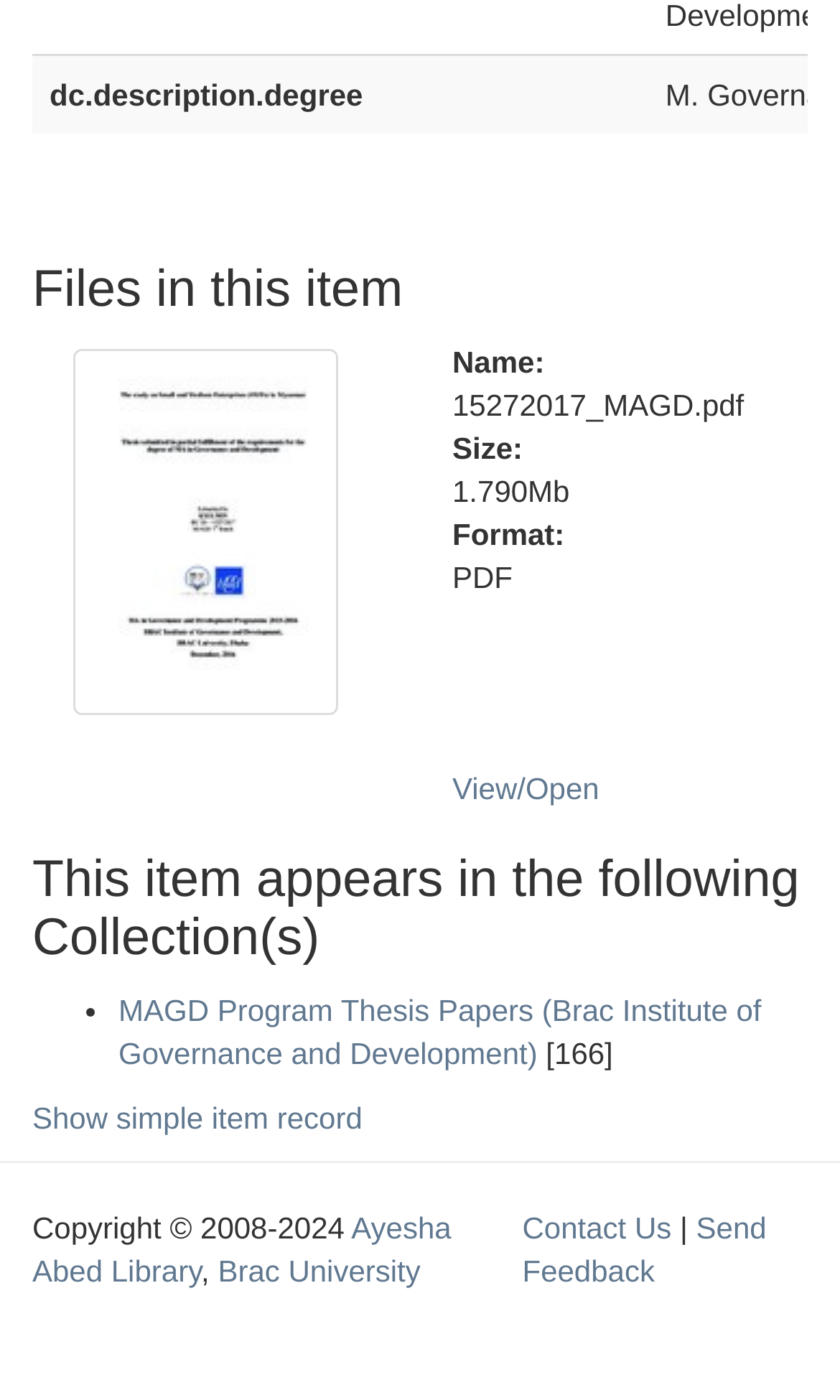Pinpoint the bounding box coordinates of the element that must be clicked to accomplish the following instruction: "View the file". The coordinates should be in the format of four float numbers between 0 and 1, i.e., [left, top, right, bottom].

[0.538, 0.551, 0.713, 0.576]